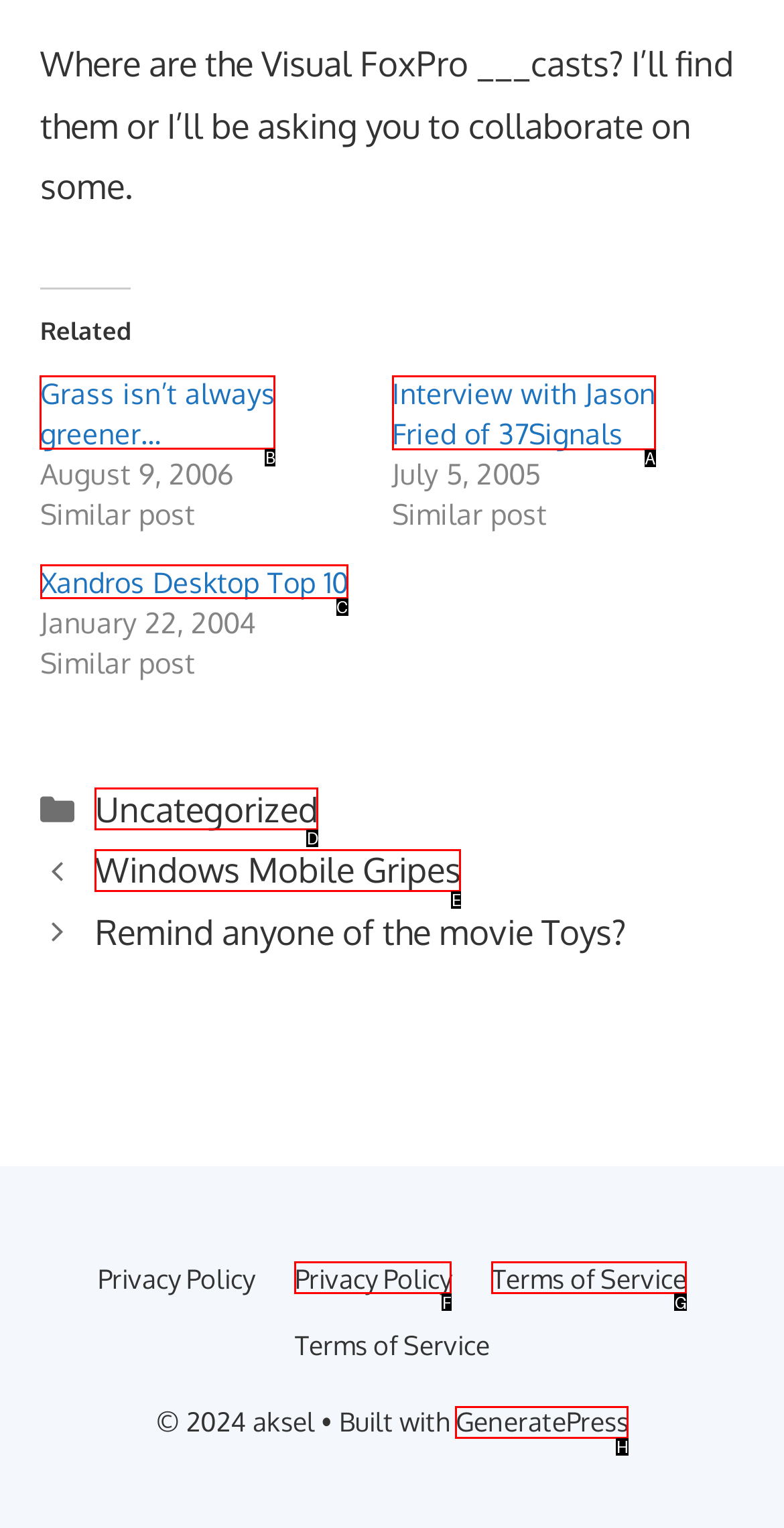Select the appropriate HTML element to click on to finish the task: Click on the 'Grass isn’t always greener…' link.
Answer with the letter corresponding to the selected option.

B